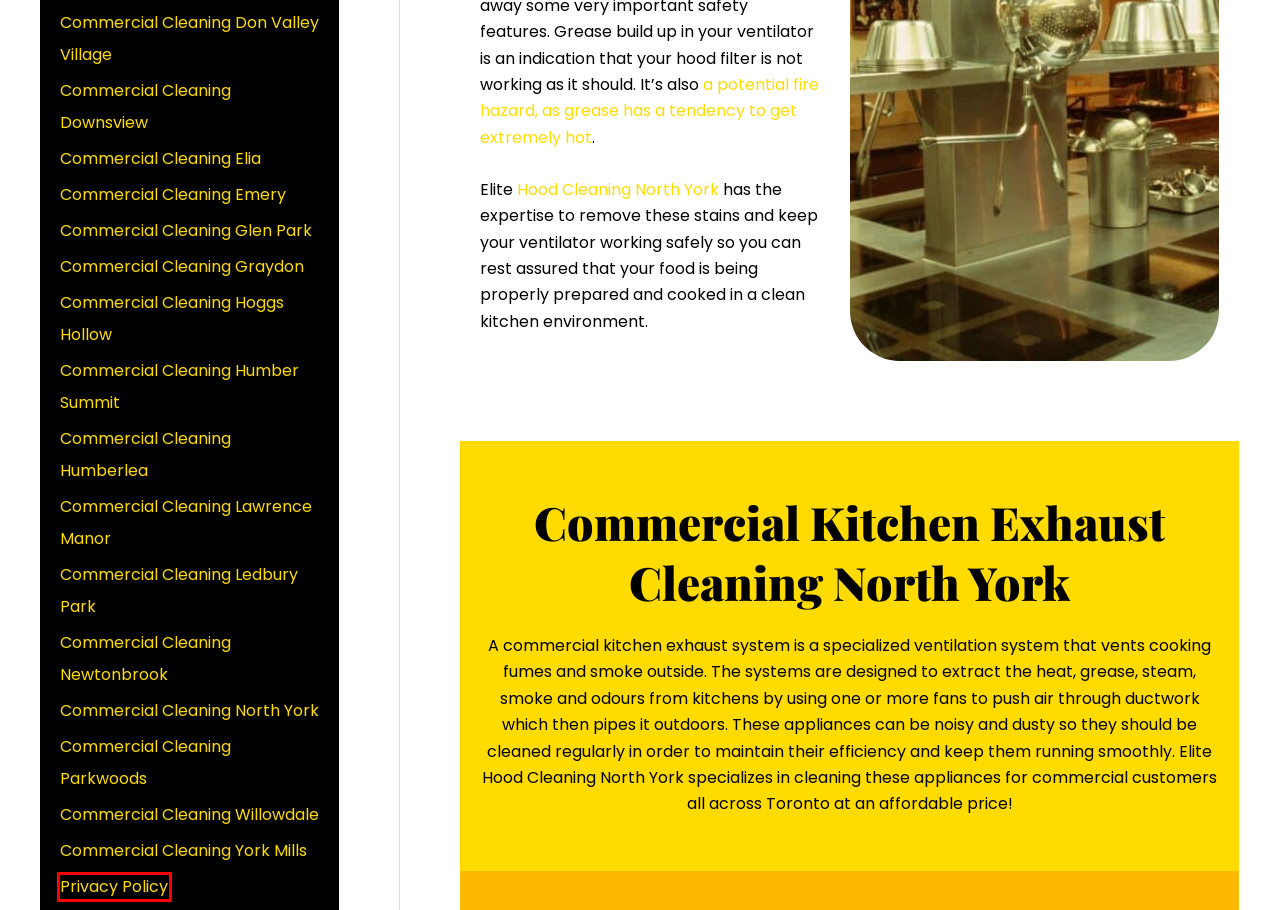You’re provided with a screenshot of a webpage that has a red bounding box around an element. Choose the best matching webpage description for the new page after clicking the element in the red box. The options are:
A. Commercial Cleaning Parkwood - Elite Hood Cleaning North York
B. Hood Filters North York - Elite Hood Cleaning North York
C. Privacy Policy - Elite Hood Cleaning North York
D. Commercial Cleaning Don Valley Village - Elite Hood Cleaning North York
E. Commercial Cleaning Humberlea - Elite Hood Cleaning North York
F. Commercial Cleaning Willowdale - Elite Hood Cleaning North York
G. Commercial Cleaning Ellia - Elite Hood Cleaning North York
H. Commercial Cleaning Ledbury Park - Elite Hood Cleaning North York

C